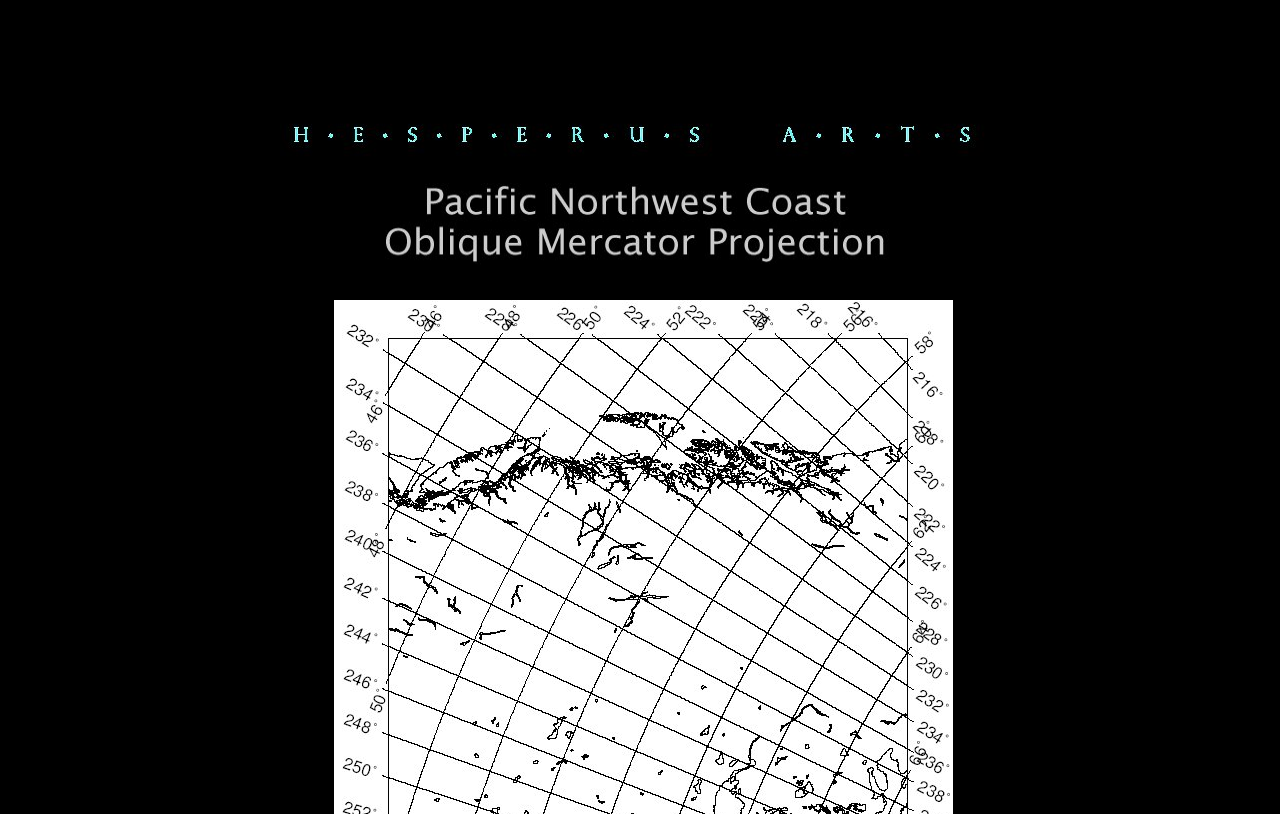What is the main content of the first row? Examine the screenshot and reply using just one word or a brief phrase.

Three cells